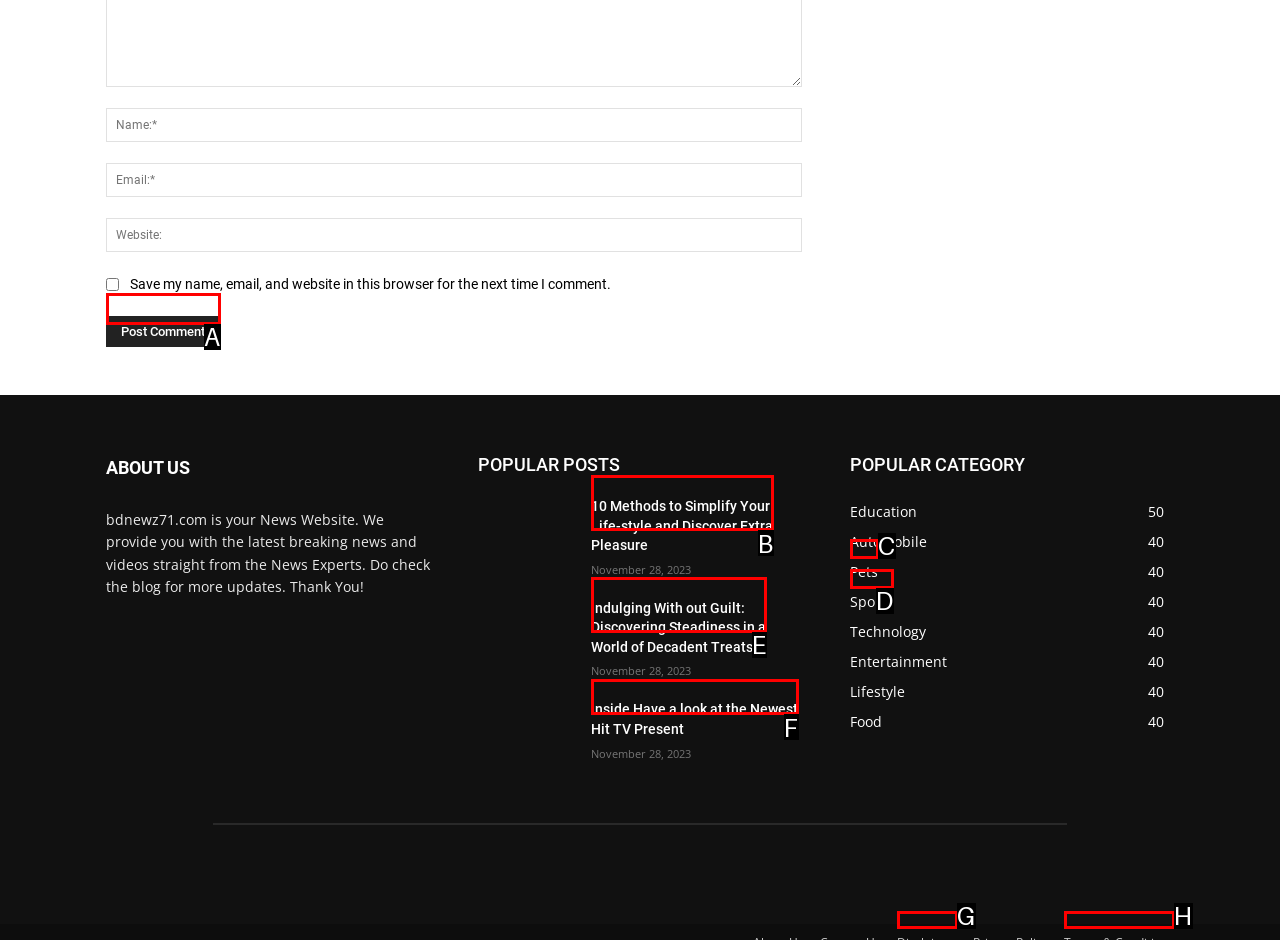For the given instruction: Click the 'Post Comment' button, determine which boxed UI element should be clicked. Answer with the letter of the corresponding option directly.

A